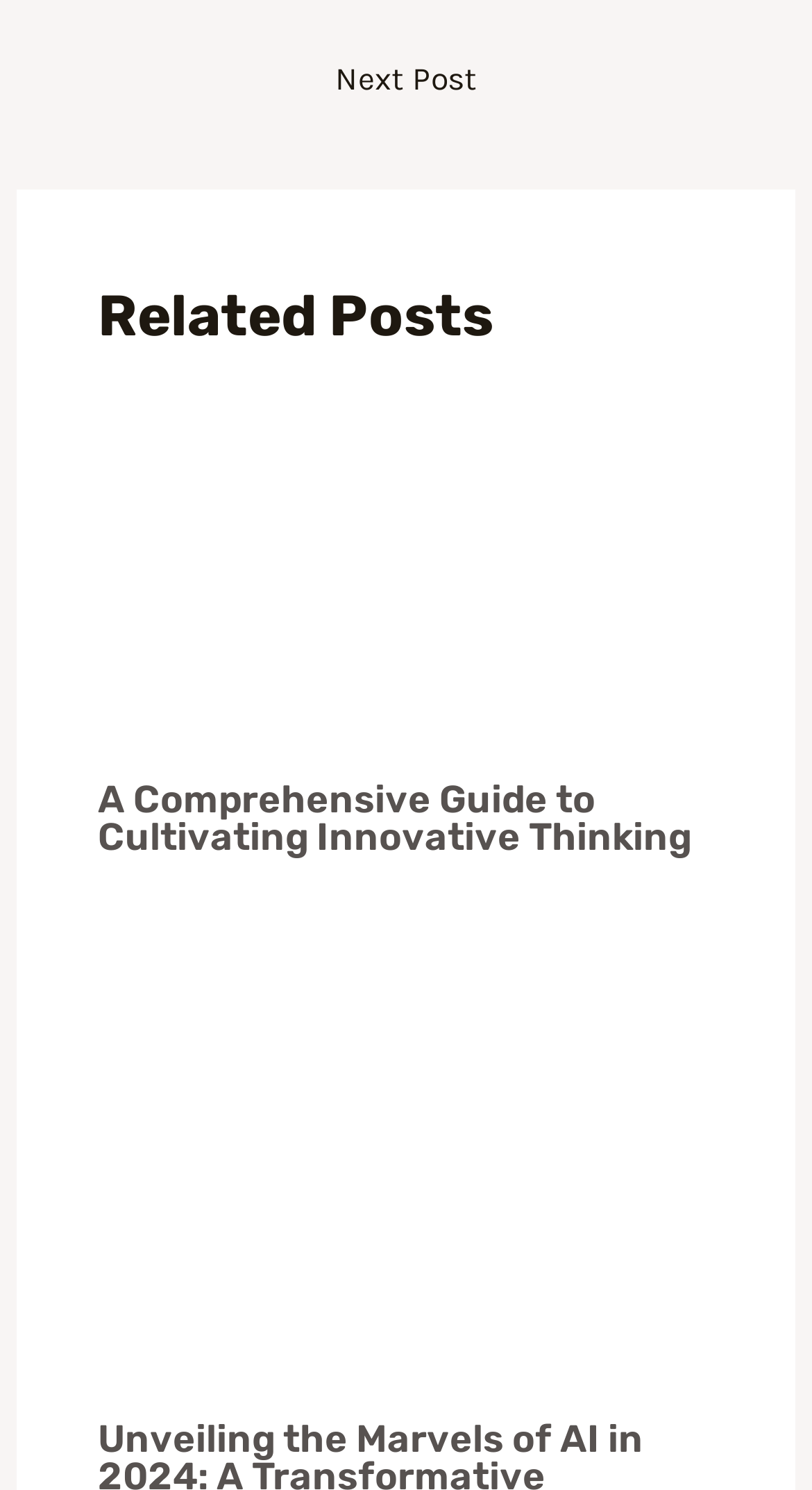Using the provided element description: "Next Post →", determine the bounding box coordinates of the corresponding UI element in the screenshot.

[0.045, 0.03, 0.955, 0.081]